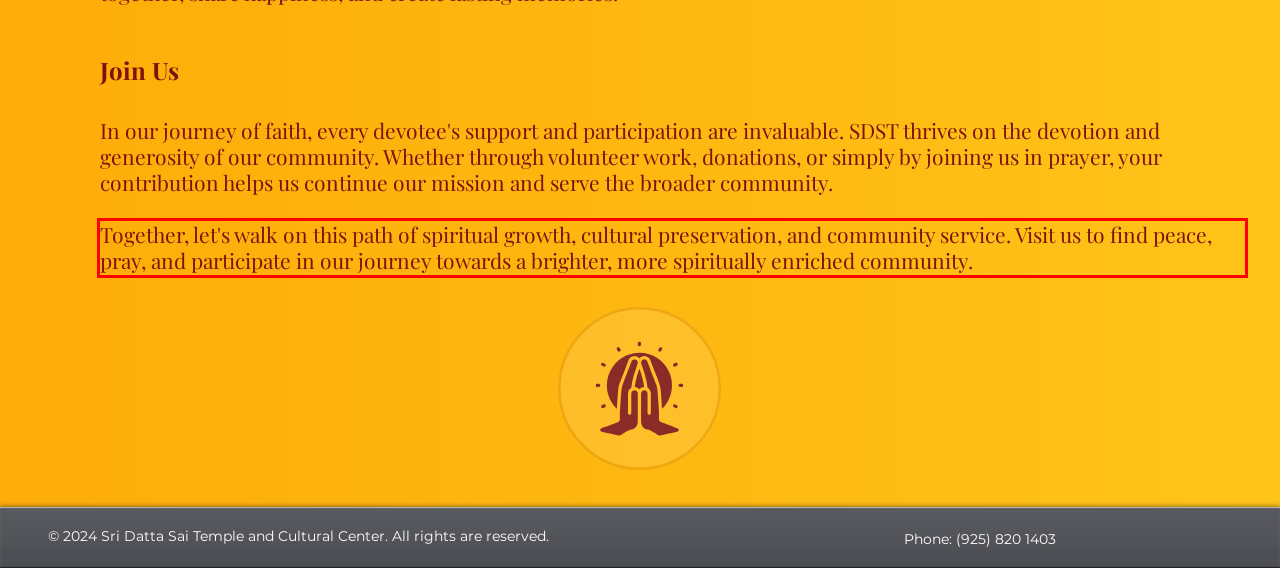Examine the screenshot of the webpage, locate the red bounding box, and generate the text contained within it.

Together, let's walk on this path of spiritual growth, cultural preservation, and community service. Visit us to find peace, pray, and participate in our journey towards a brighter, more spiritually enriched community.